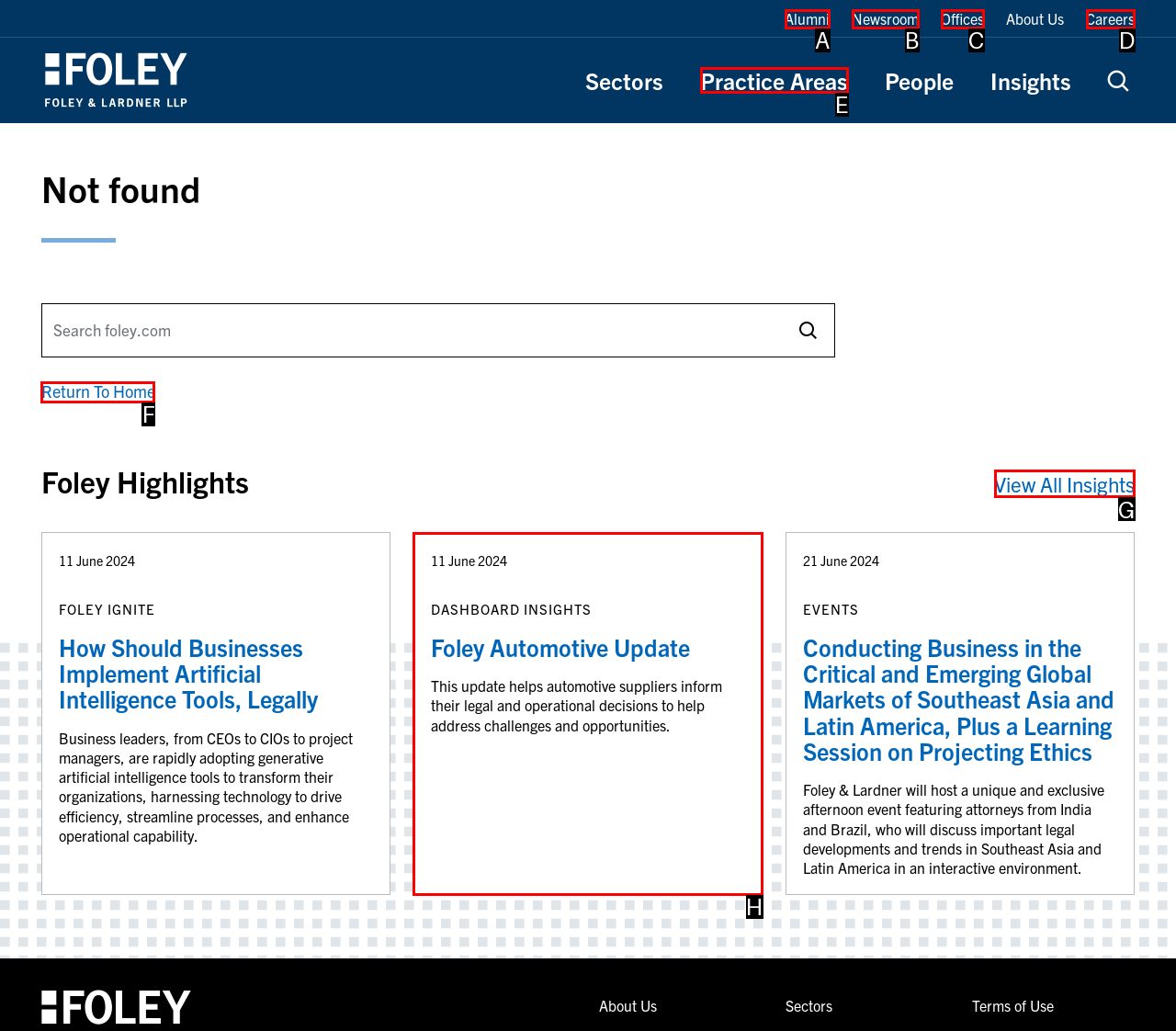Identify the correct option to click in order to complete this task: View All Insights
Answer with the letter of the chosen option directly.

G